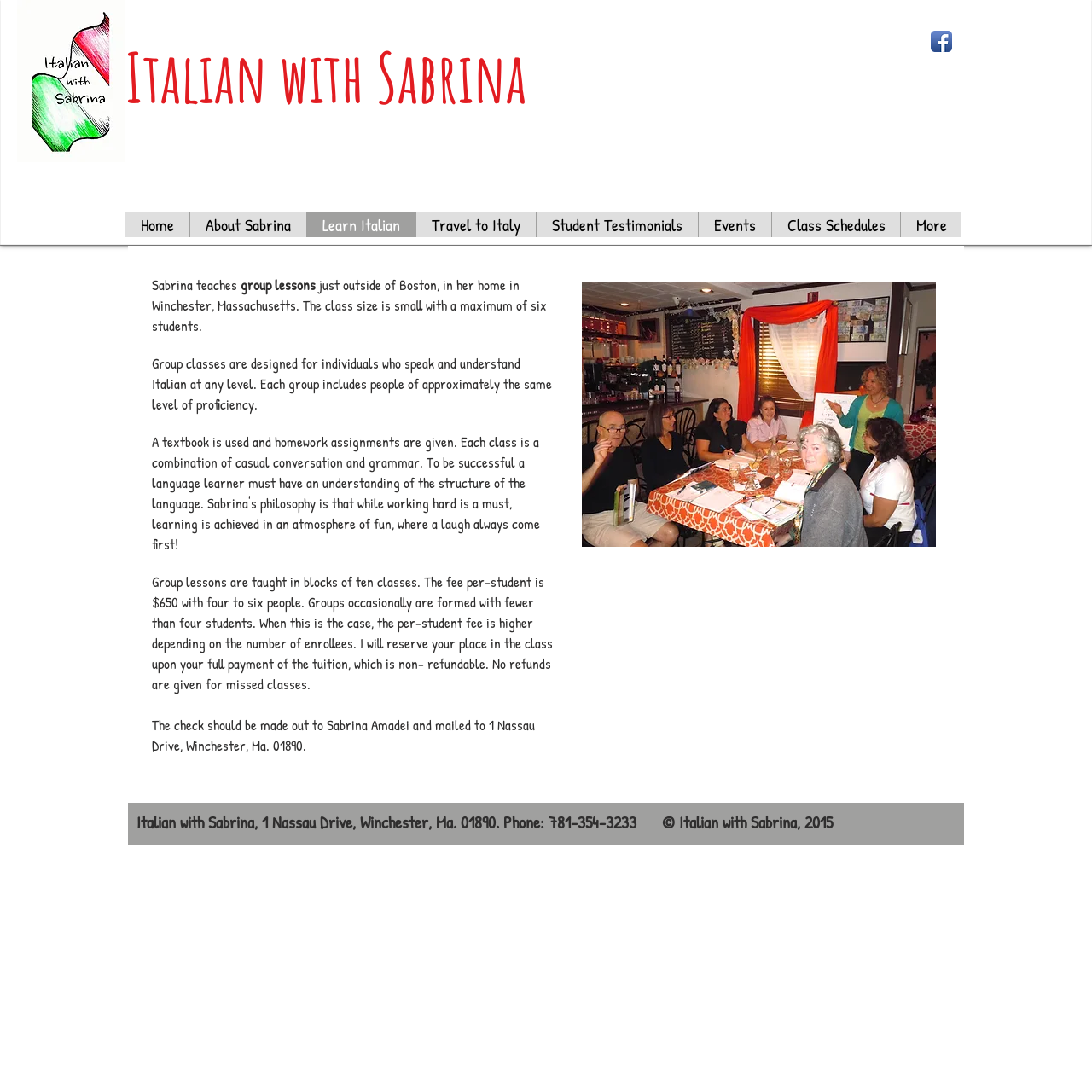Please examine the image and answer the question with a detailed explanation:
What is the fee per student for a group class with four to six people?

I found this information by reading the text on the webpage, specifically the sentence that says 'The fee per-student is $650 with four to six people.' This indicates that the fee per student for a group class with four to six people is $650.